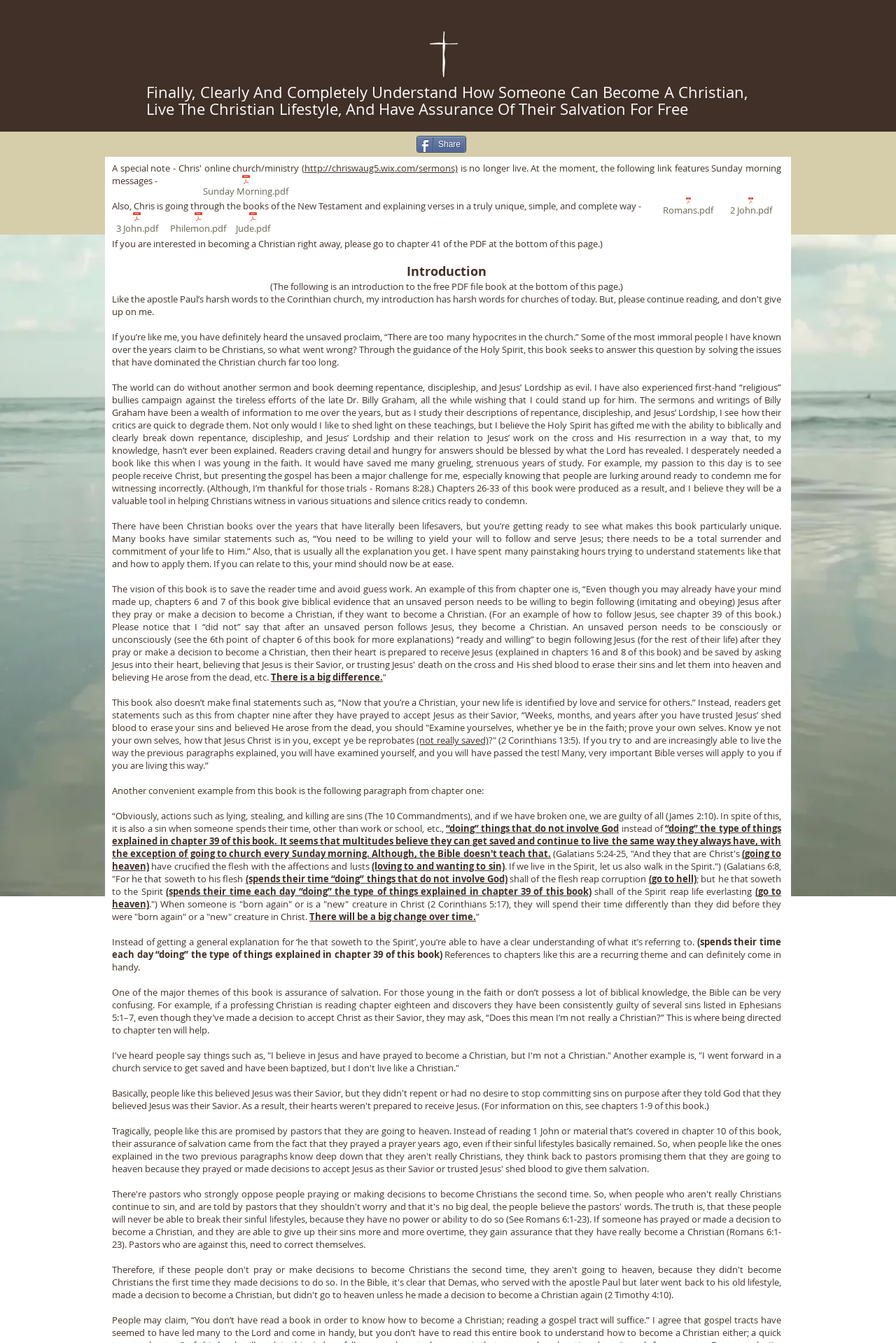What is the main topic of this free online Christian book?
Based on the image, give a concise answer in the form of a single word or short phrase.

Christian lifestyle and salvation